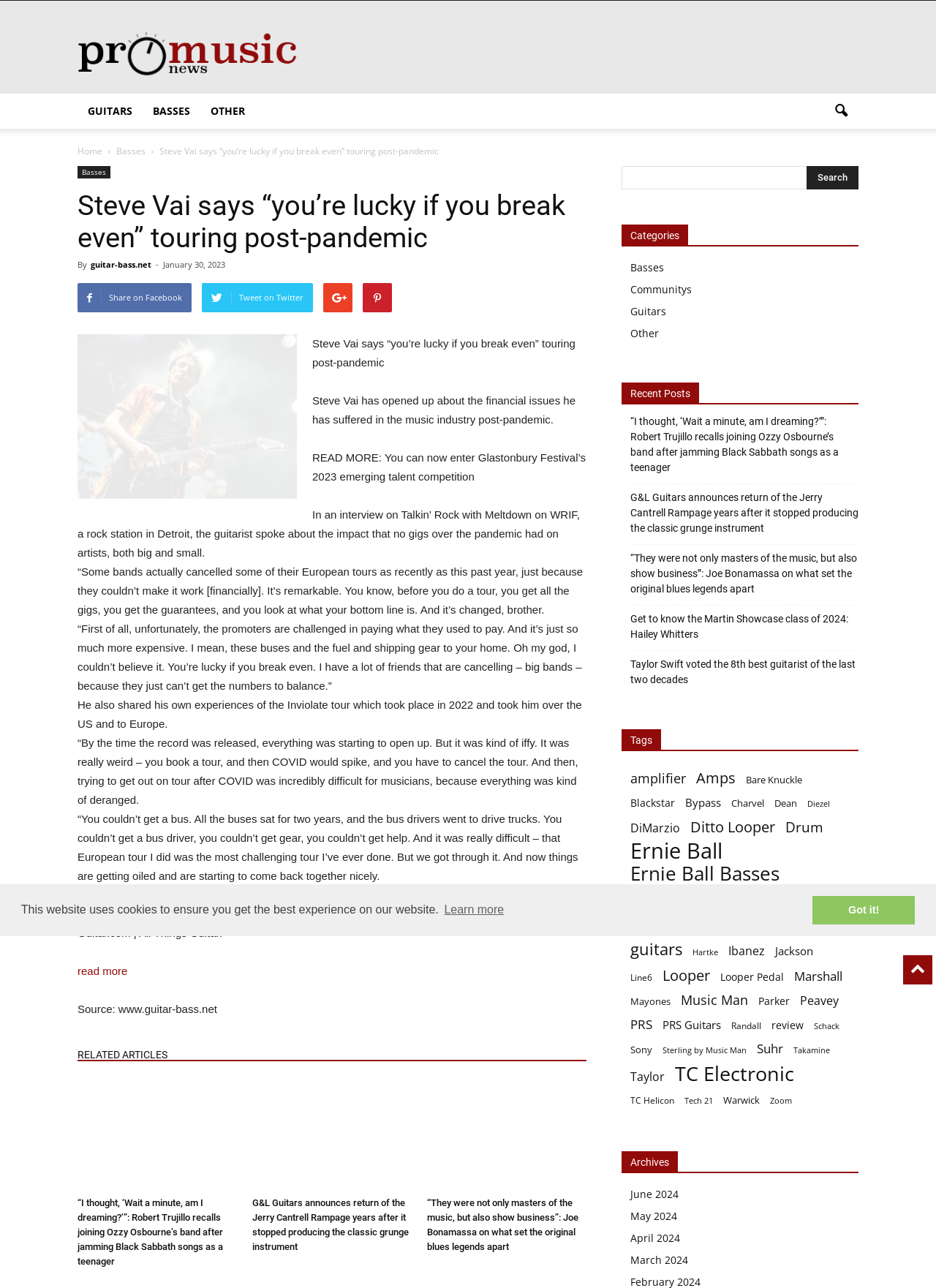Determine the bounding box coordinates for the element that should be clicked to follow this instruction: "Click on the 'Basses' category". The coordinates should be given as four float numbers between 0 and 1, in the format [left, top, right, bottom].

[0.673, 0.202, 0.709, 0.213]